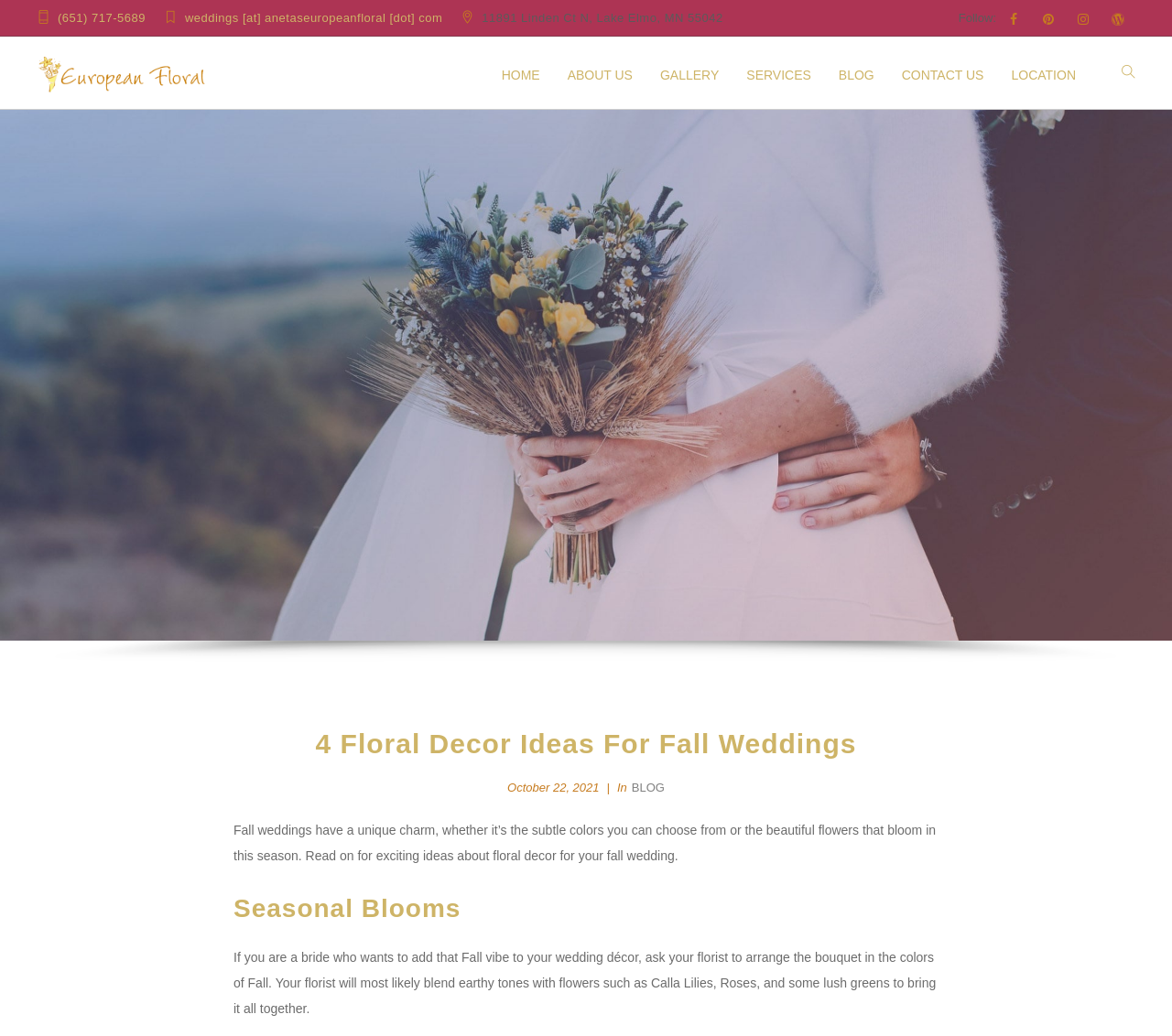Find the bounding box coordinates of the area that needs to be clicked in order to achieve the following instruction: "Read the blog post about fall wedding decor". The coordinates should be specified as four float numbers between 0 and 1, i.e., [left, top, right, bottom].

[0.199, 0.7, 0.801, 0.75]